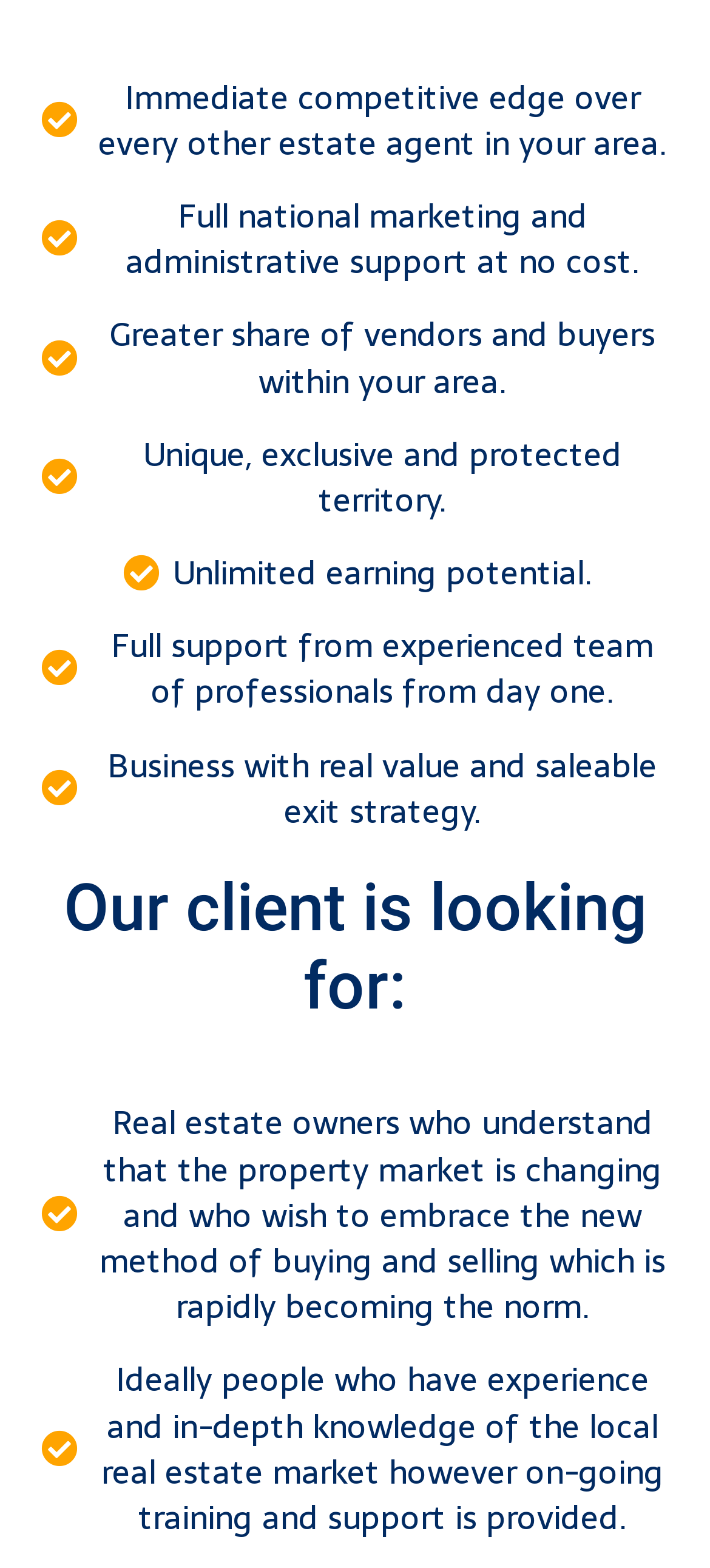Could you determine the bounding box coordinates of the clickable element to complete the instruction: "Learn about getting an immediate competitive edge"? Provide the coordinates as four float numbers between 0 and 1, i.e., [left, top, right, bottom].

[0.051, 0.047, 0.949, 0.106]